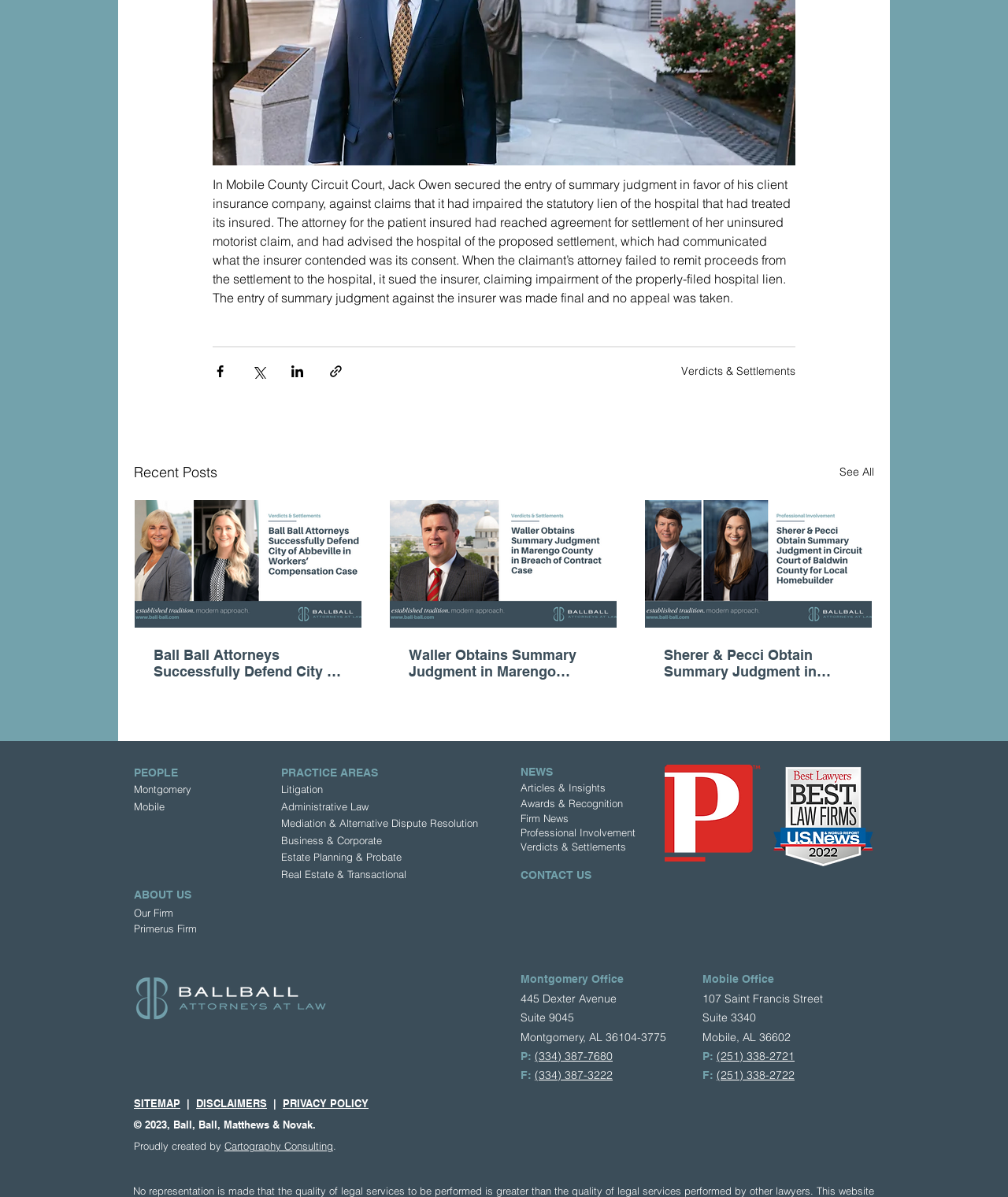Bounding box coordinates must be specified in the format (top-left x, top-left y, bottom-right x, bottom-right y). All values should be floating point numbers between 0 and 1. What are the bounding box coordinates of the UI element described as: Mediation & Alternative Dispute Resolution

[0.279, 0.684, 0.474, 0.694]